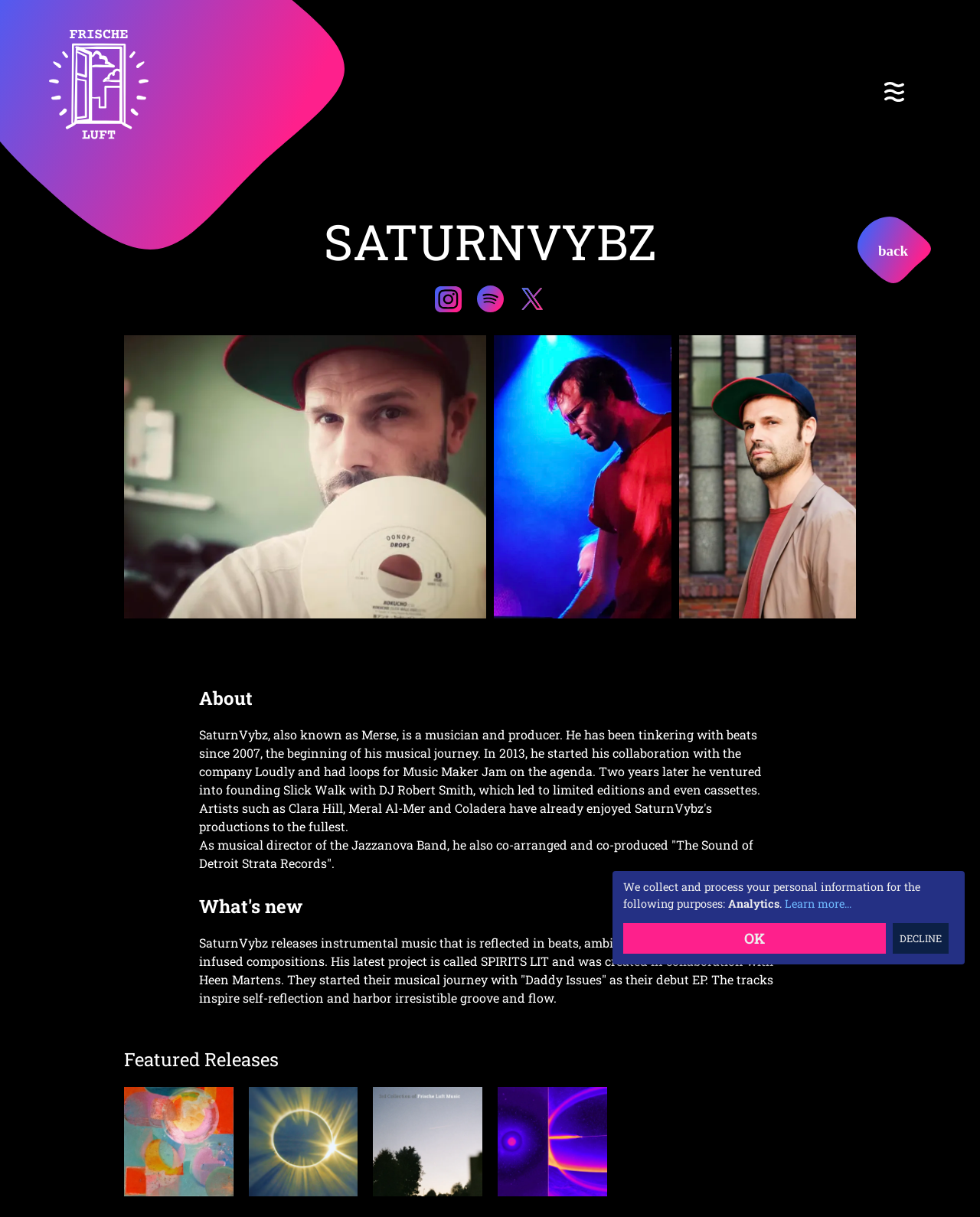Determine the bounding box coordinates for the area you should click to complete the following instruction: "Go to the About page".

[0.203, 0.562, 0.797, 0.585]